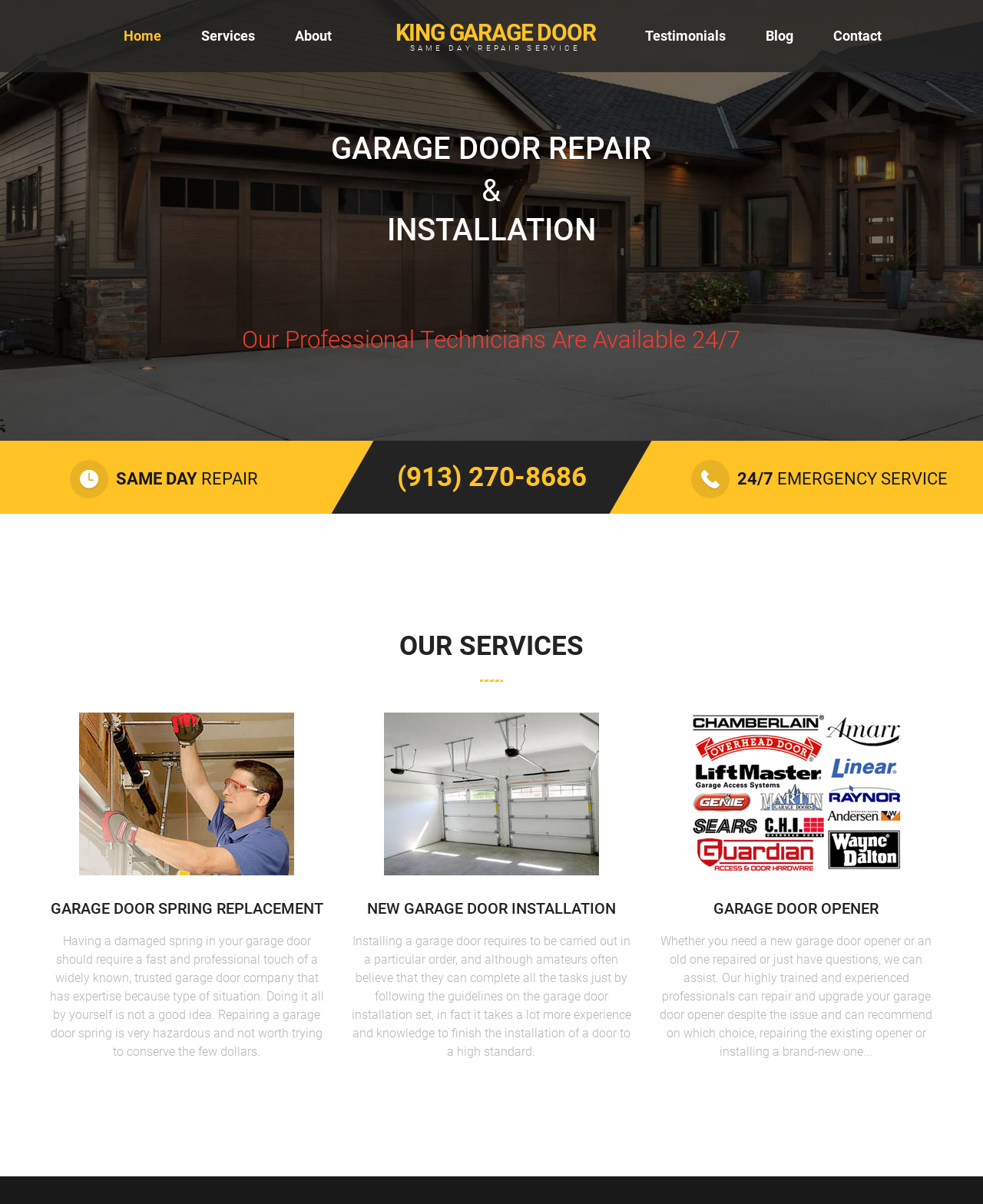Provide a thorough description of the webpage's content and layout.

The webpage is about King Garage Door Repair Overland Park KS, offering various services related to garage doors. At the top, there is a navigation menu with links to different sections of the website, including Home, Services, About, Testimonials, Blog, and Contact. Below the navigation menu, there is a heading that reads "GARAGE DOOR REPAIR" and "INSTALLATION" with an ampersand symbol in between.

To the right of the heading, there is a phone number "(913) 270-8686" displayed prominently, with a link to call the number. Below the phone number, there are two tables, one with the text "SAME DAY REPAIR" and the other with "24/7 EMERGENCY SERVICE".

Further down the page, there is a heading "OUR SERVICES" followed by a horizontal separator line. Below the separator line, there are three sections, each with a heading, an image, and a brief description. The first section is about garage door spring replacement, with a link to learn more. The second section is about new garage door installation, with a link to learn more. The third section is about garage door opener repair and installation, with a link to learn more.

Each section has a brief description of the service, highlighting the importance of professional assistance and the expertise of the company. The descriptions are informative and provide some details about the services offered. Overall, the webpage is well-organized and easy to navigate, with clear headings and concise descriptions of the services offered.